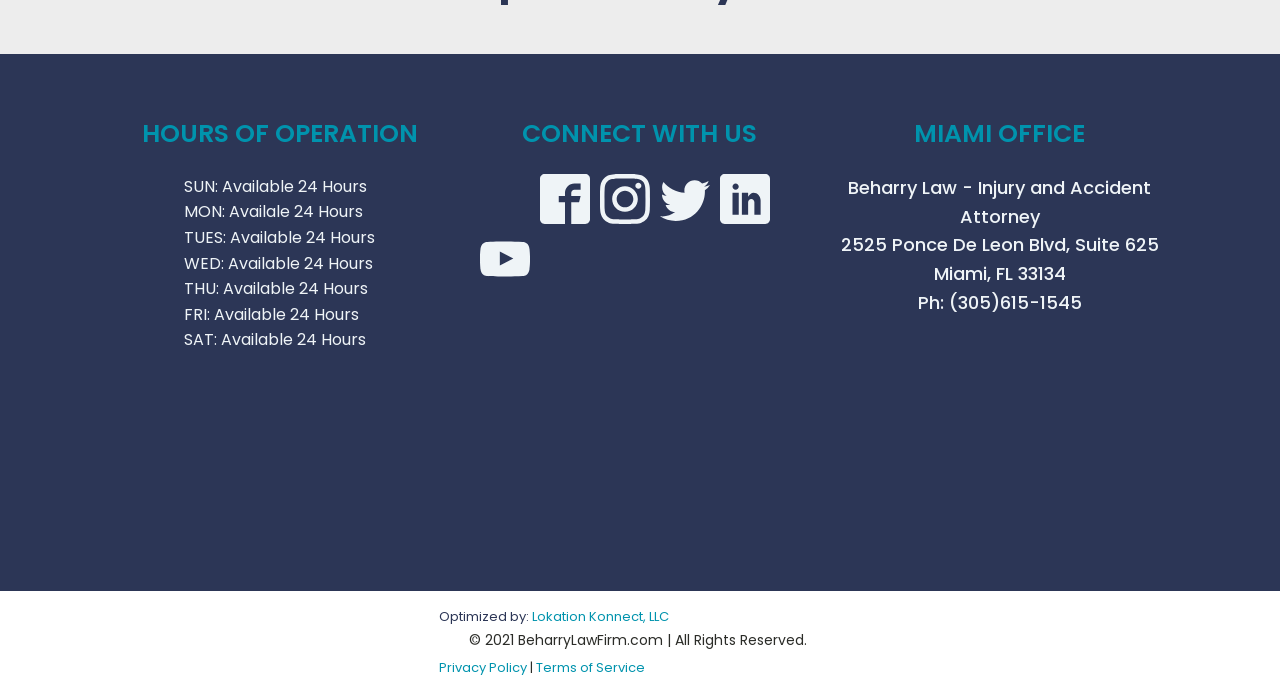Determine the bounding box coordinates of the clickable area required to perform the following instruction: "Call the office phone number". The coordinates should be represented as four float numbers between 0 and 1: [left, top, right, bottom].

[0.717, 0.42, 0.845, 0.456]